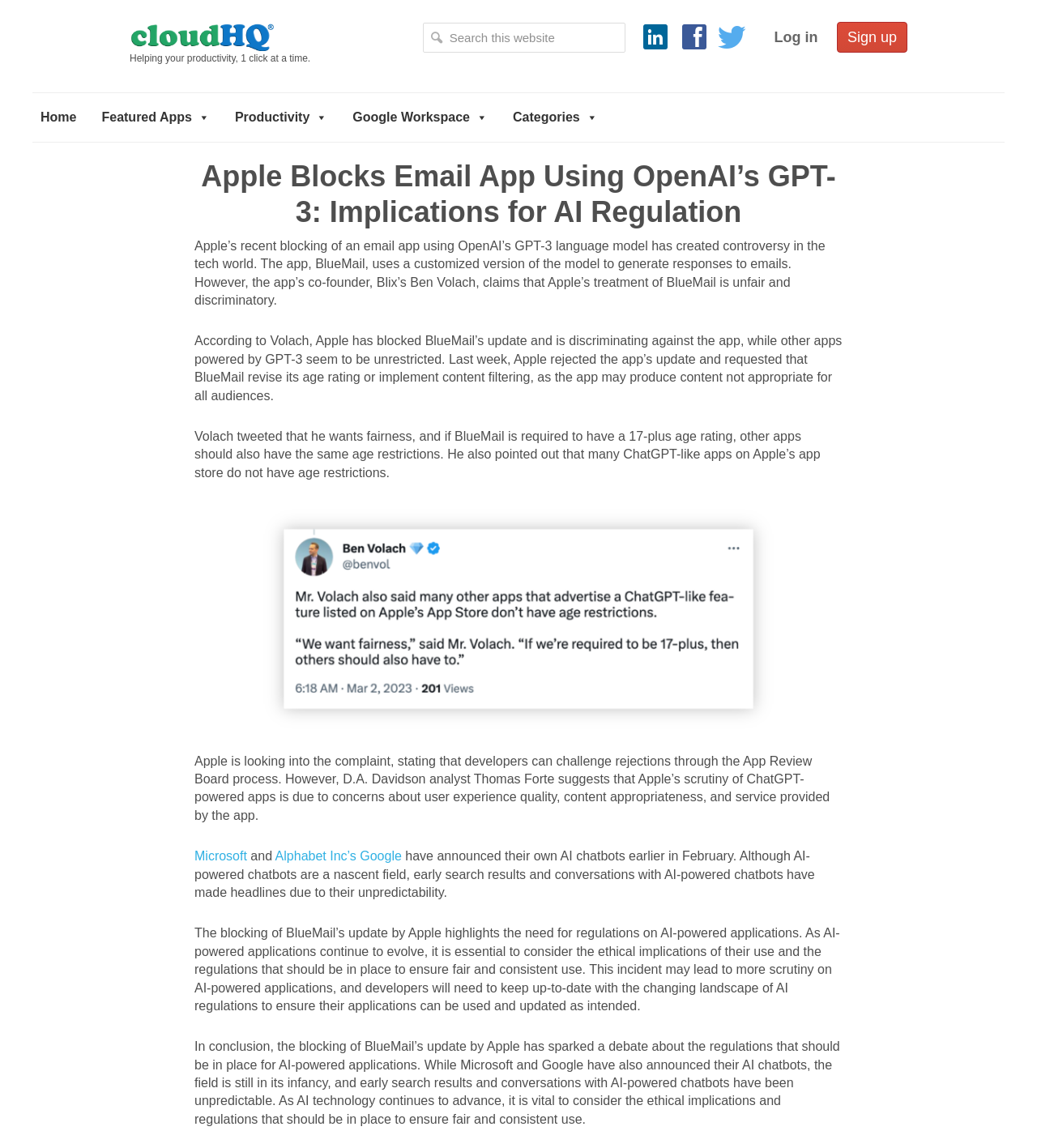What is the purpose of the search box on the webpage?
Provide a detailed answer to the question using information from the image.

The search box on the webpage has a placeholder text 'Search this website', indicating that it is intended for searching content within the website.